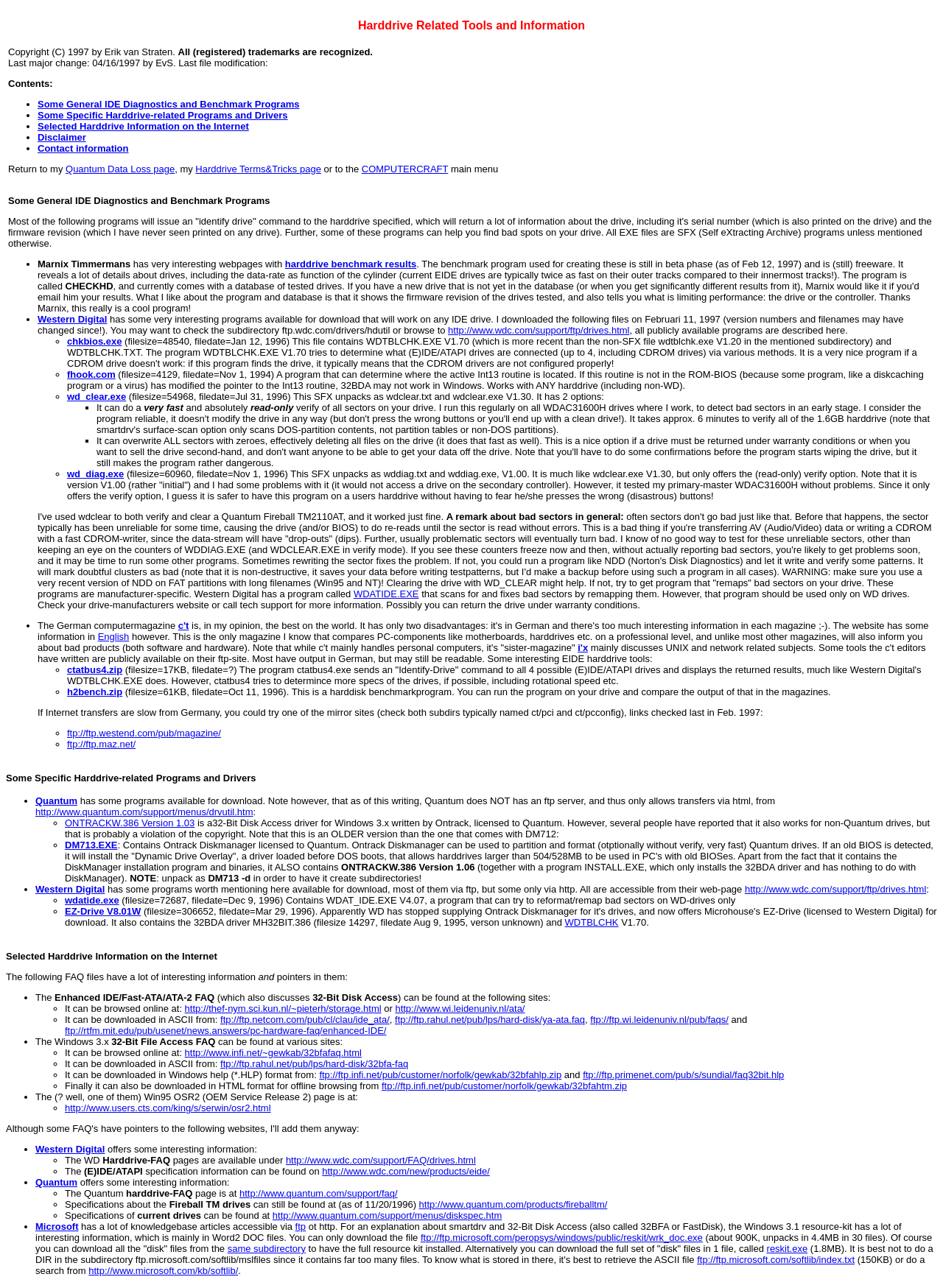Determine the bounding box coordinates for the region that must be clicked to execute the following instruction: "Click on 'Some General IDE Diagnostics and Benchmark Programs'".

[0.04, 0.077, 0.318, 0.085]